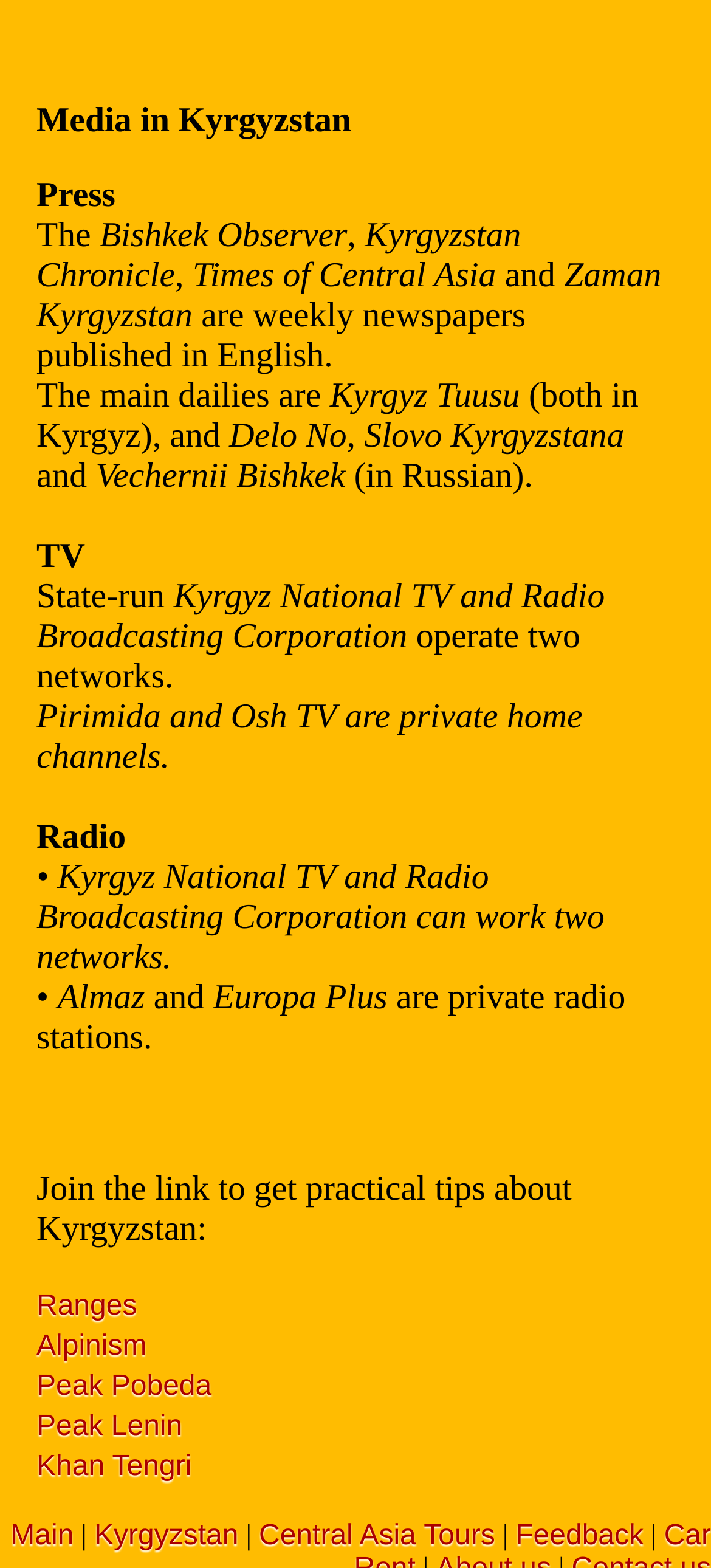From the webpage screenshot, identify the region described by Central Asia Tours. Provide the bounding box coordinates as (top-left x, top-left y, bottom-right x, bottom-right y), with each value being a floating point number between 0 and 1.

[0.364, 0.97, 0.696, 0.99]